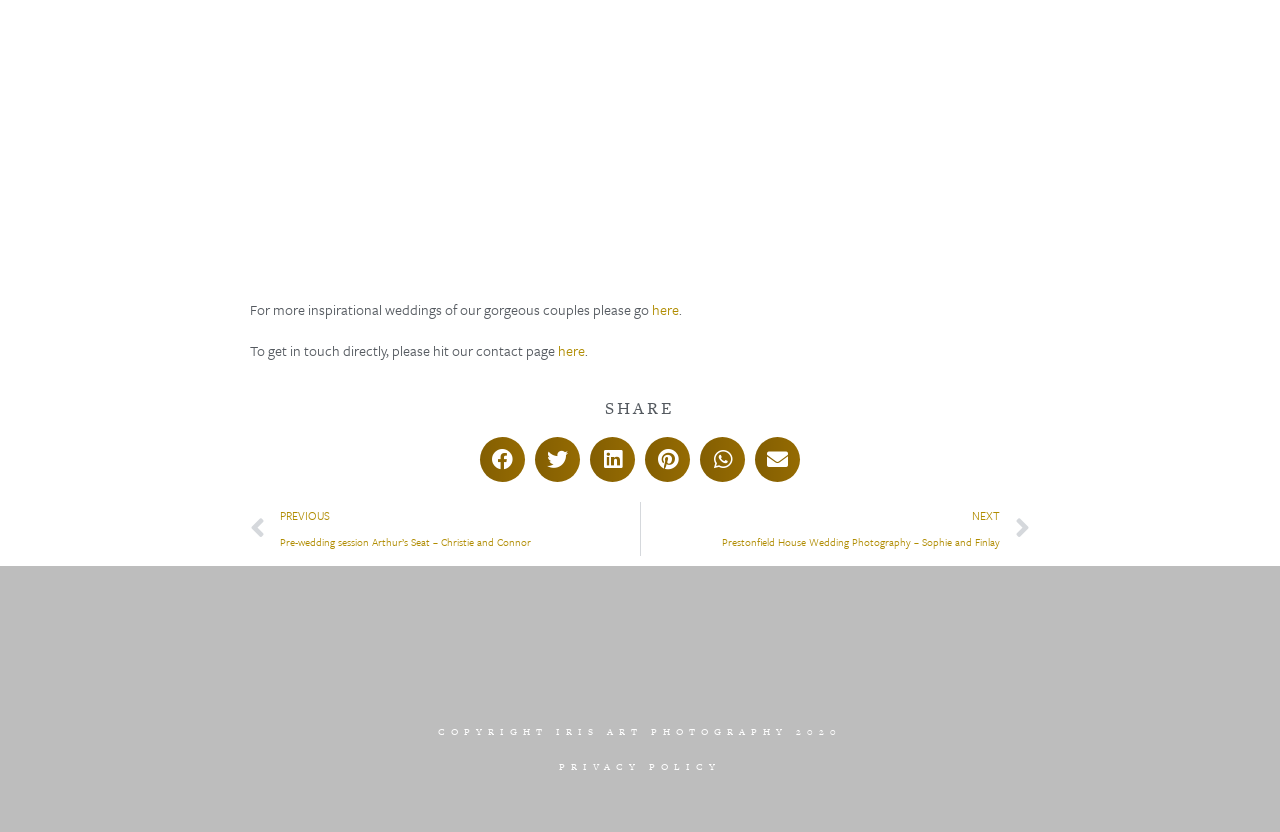Determine the bounding box coordinates of the target area to click to execute the following instruction: "View previous pre-wedding session."

[0.195, 0.603, 0.5, 0.668]